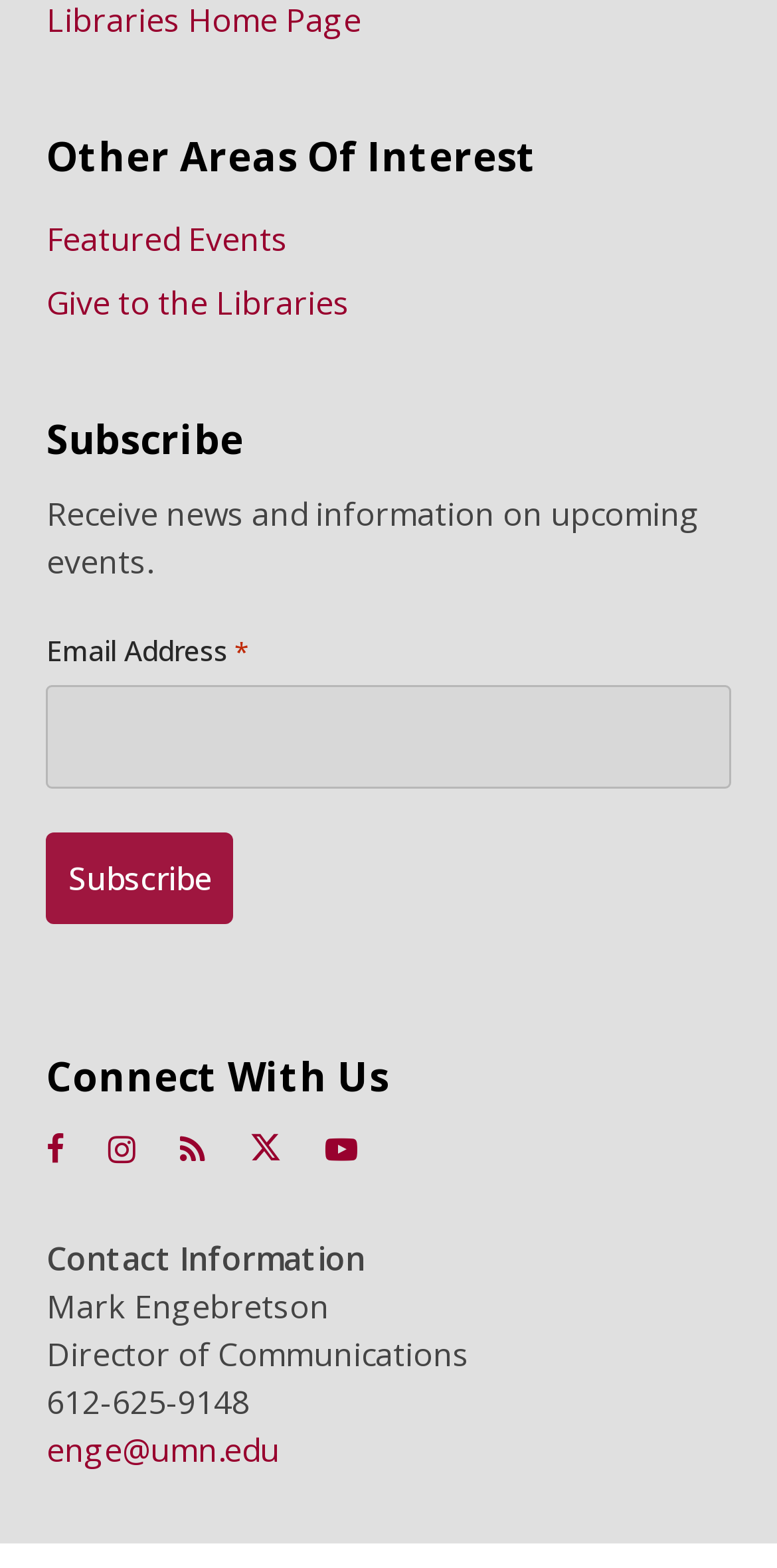Please determine the bounding box coordinates of the element to click in order to execute the following instruction: "Toggle navigation". The coordinates should be four float numbers between 0 and 1, specified as [left, top, right, bottom].

None